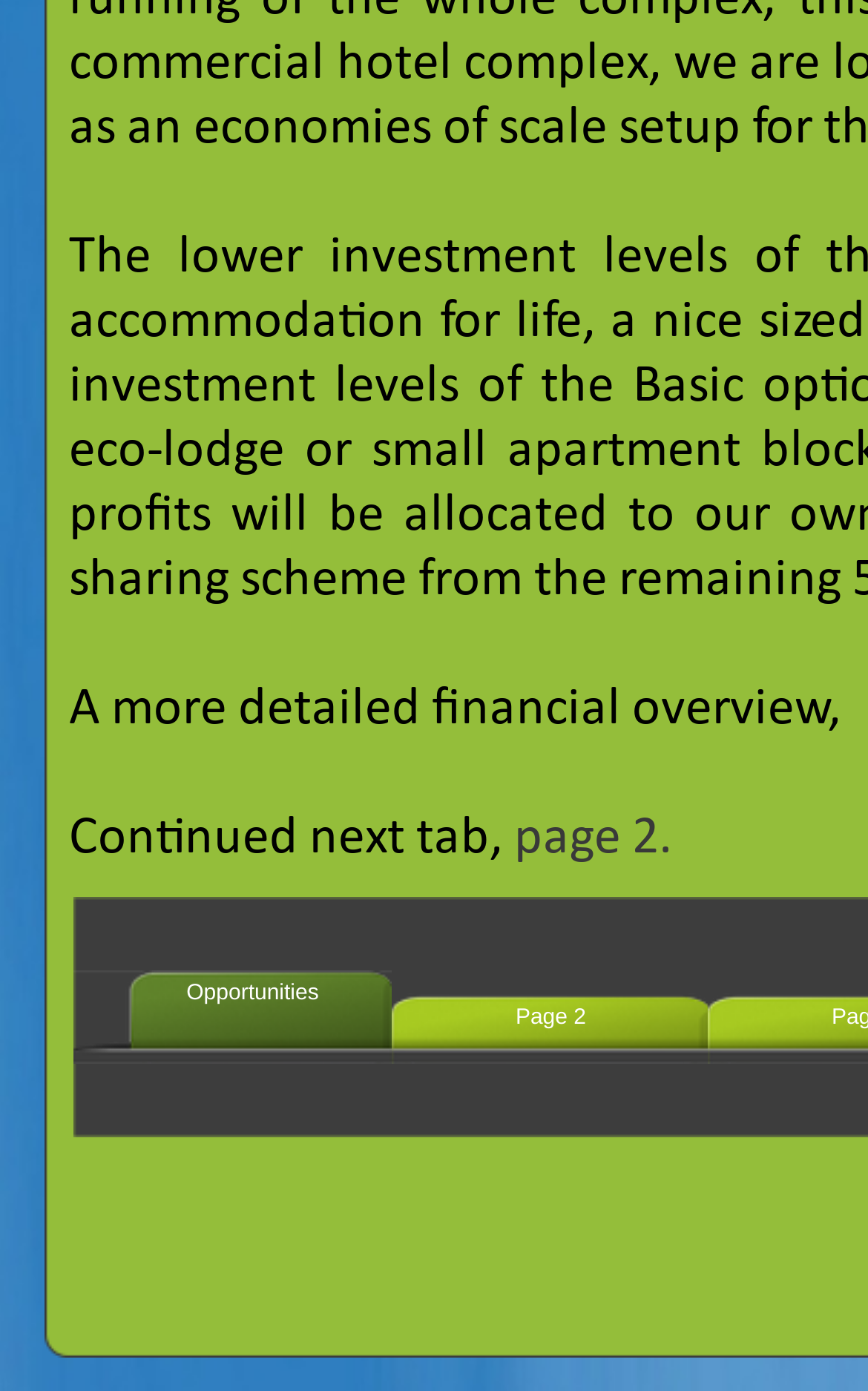Provide the bounding box coordinates for the UI element that is described as: "Opportunities".

[0.085, 0.698, 0.451, 0.765]